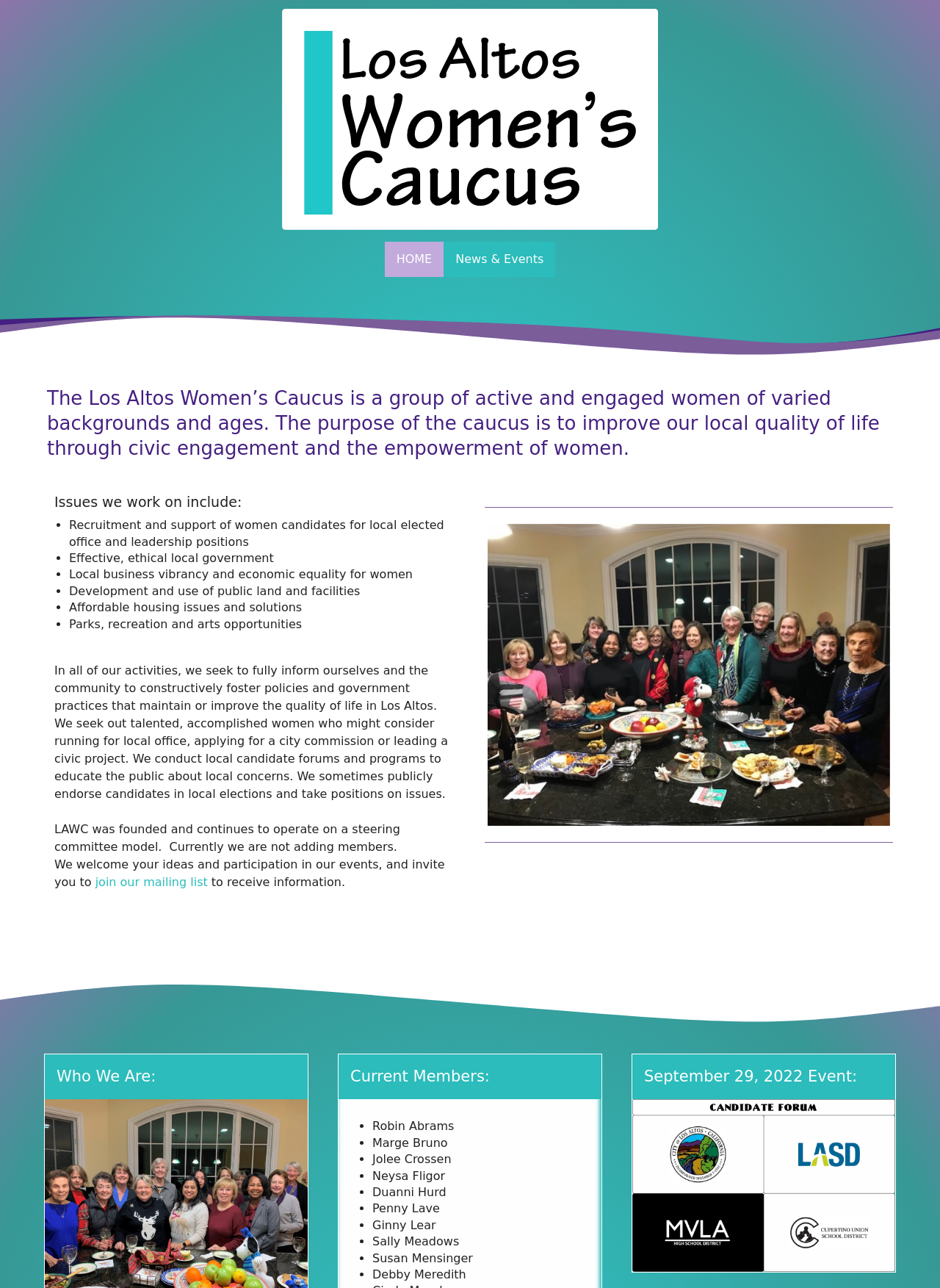What are the issues the caucus works on?
Provide an in-depth and detailed explanation in response to the question.

The webpage lists several issues that the caucus works on, including recruitment and support of women candidates for local elected office and leadership positions, effective and ethical local government, local business vibrancy and economic equality for women, development and use of public land and facilities, affordable housing issues and solutions, and parks, recreation and arts opportunities.